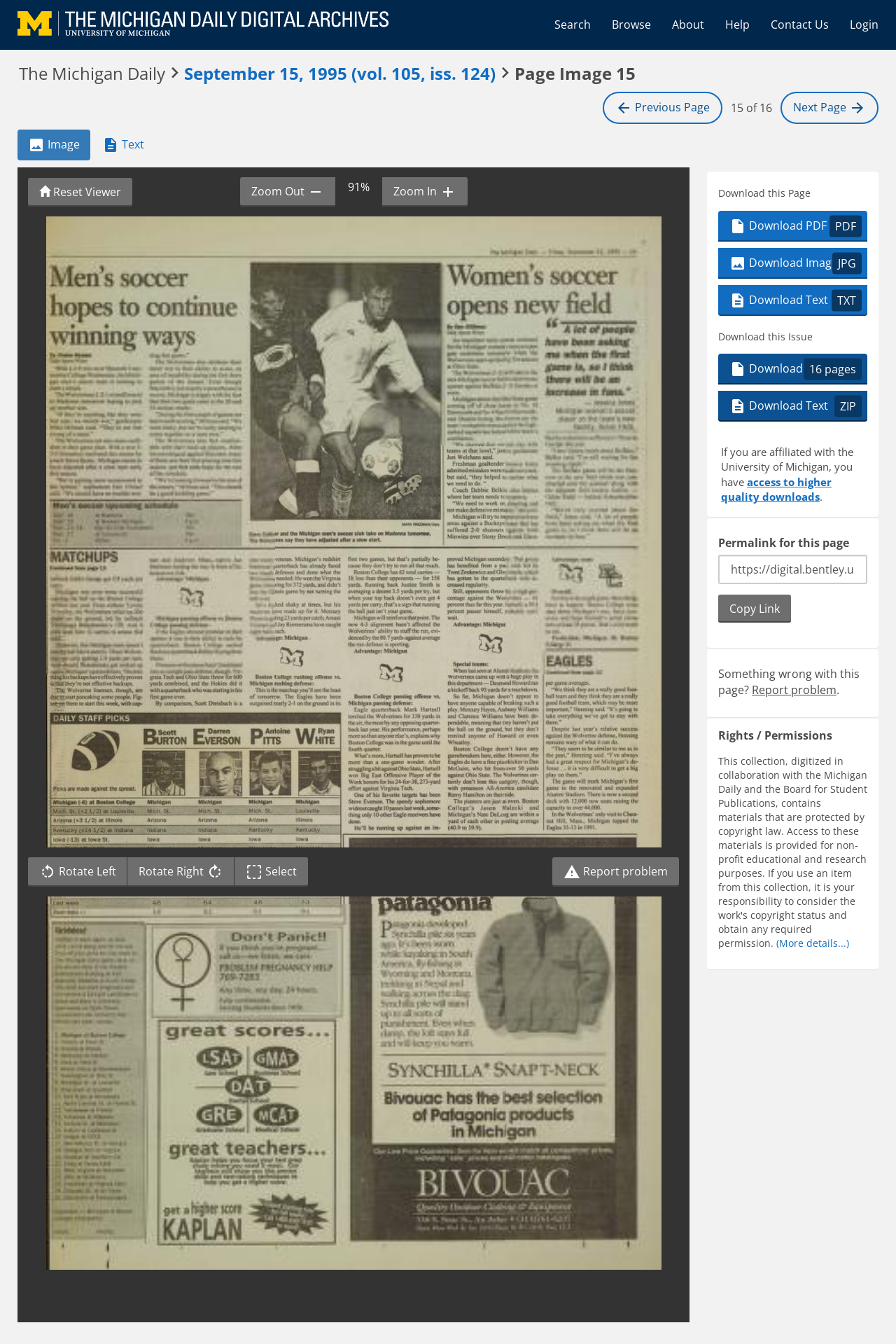Determine the main heading of the webpage and generate its text.

The Michigan Daily  September 15, 1995 (vol. 105, iss. 124)  Page Image 15